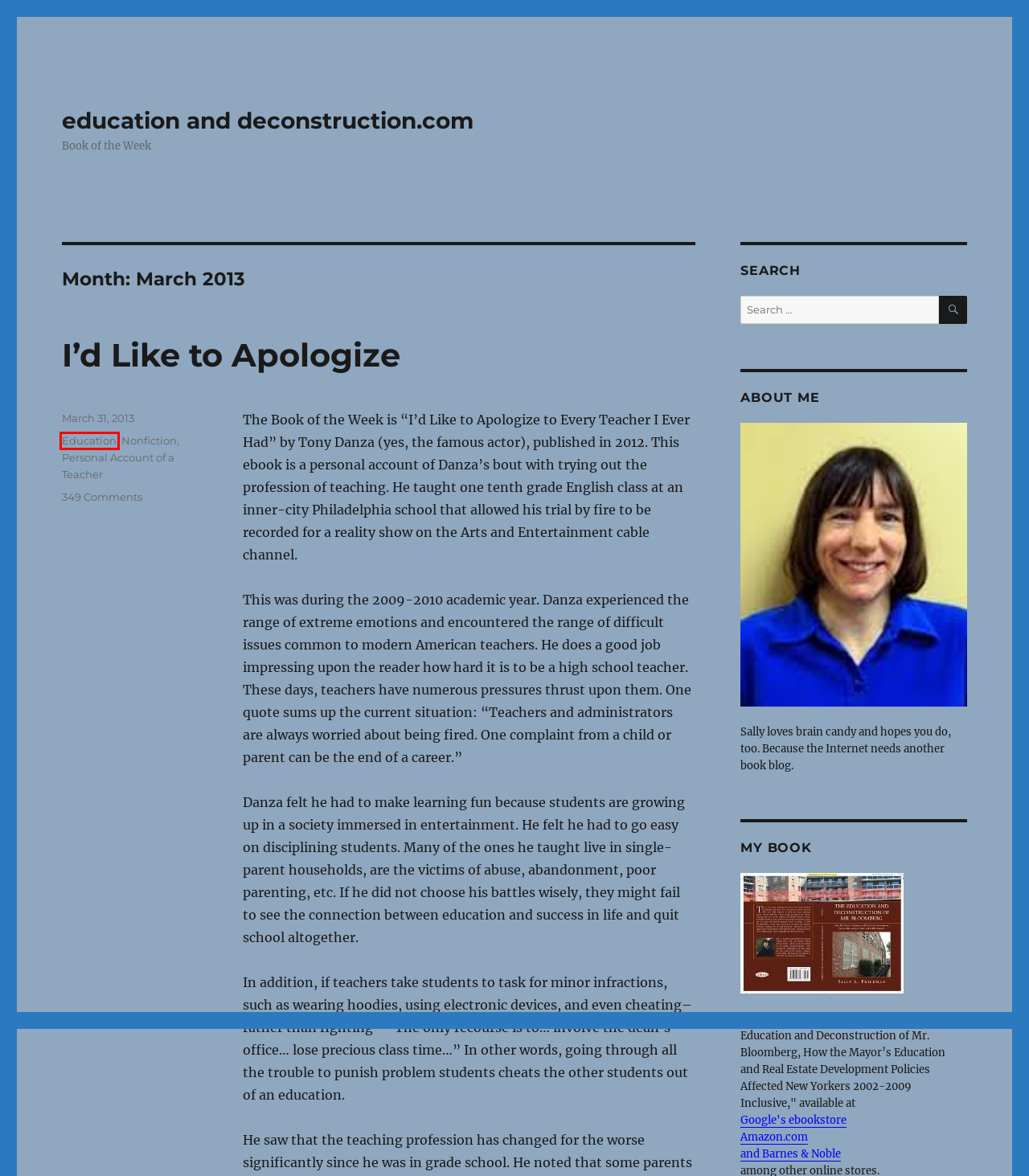Examine the screenshot of a webpage with a red rectangle bounding box. Select the most accurate webpage description that matches the new webpage after clicking the element within the bounding box. Here are the candidates:
A. April 2023 – education and deconstruction.com
B. June 2015 – education and deconstruction.com
C. Politics – education and deconstruction.com
D. Education – education and deconstruction.com
E. education and deconstruction.com – Book of the Week
F. I’d Like to Apologize – education and deconstruction.com
G. Personal Account of a Teacher – education and deconstruction.com
H. Nonfiction – education and deconstruction.com

D